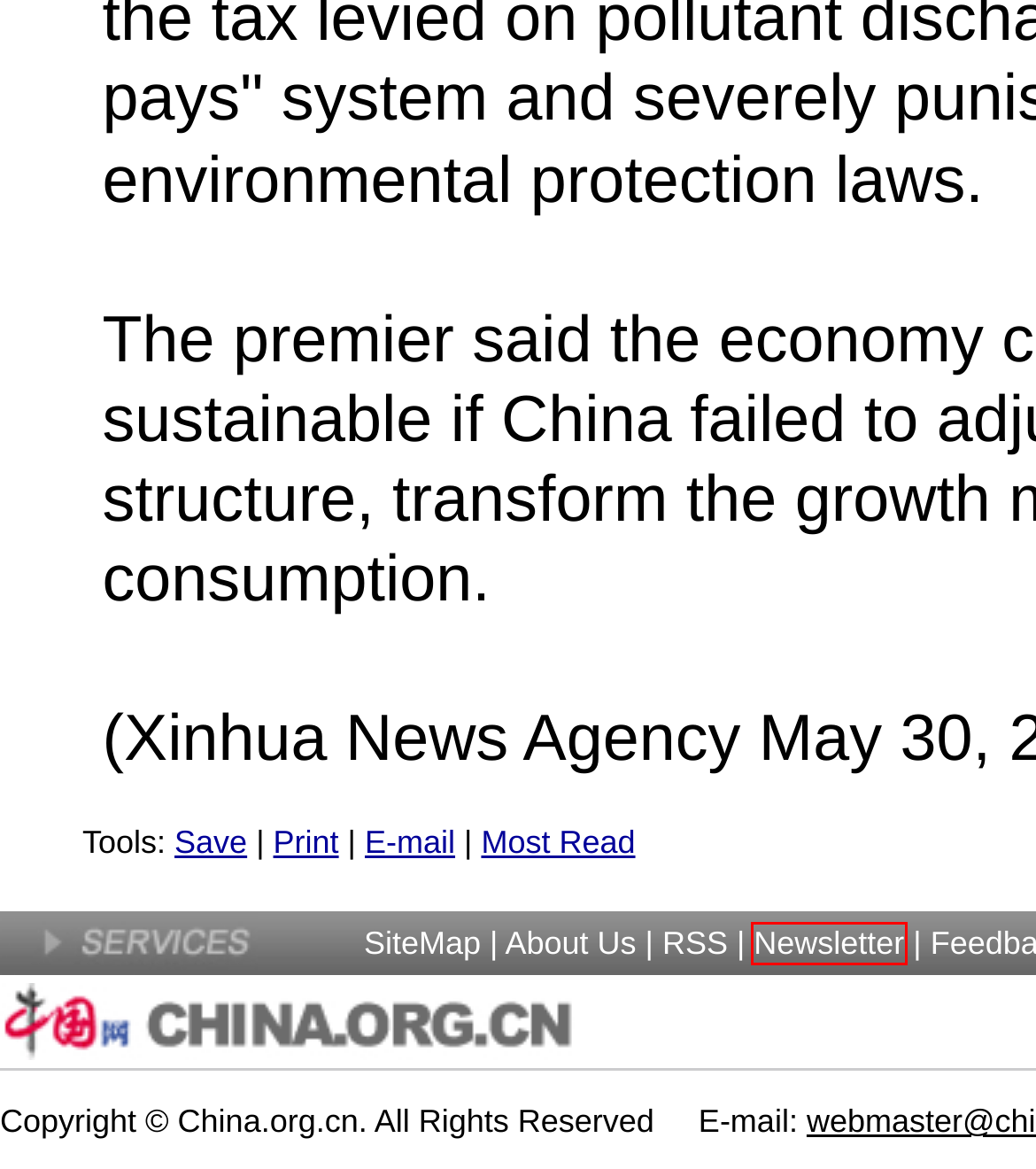You are provided a screenshot of a webpage featuring a red bounding box around a UI element. Choose the webpage description that most accurately represents the new webpage after clicking the element within the red bounding box. Here are the candidates:
A. Travel_china.org.cn
B. China.org.cn > Free Registration
C. china.org.cn - International
D. Government_China.org.cn
E. china.org.cn - Learning Chinese
F. Environment.china.org.cn -- Ecological Updates and Cutting Edge Environmental Features
G. Living in china_china.org.cn
H. german.china.org.cn

B